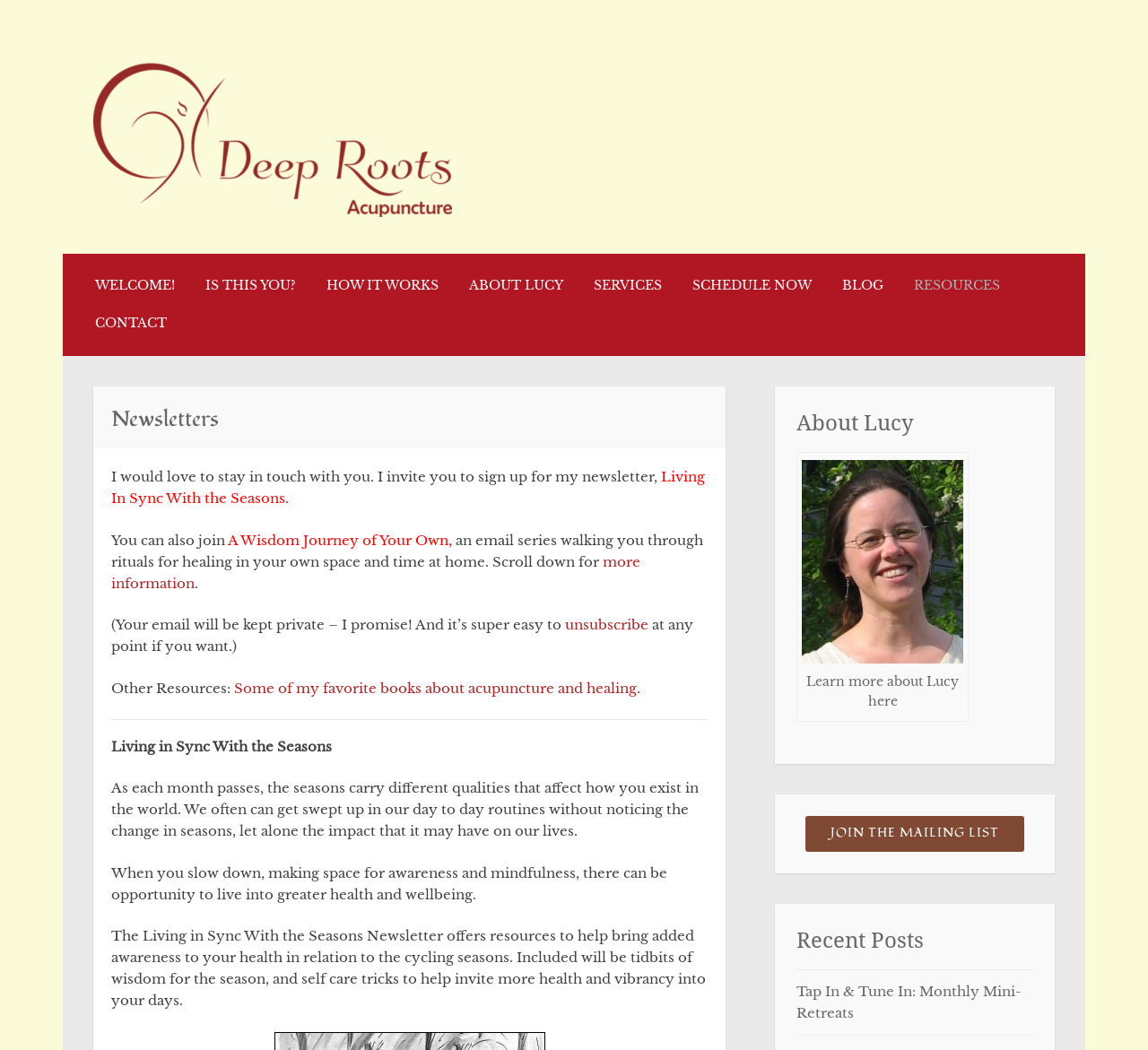Find the bounding box of the element with the following description: "Services". The coordinates must be four float numbers between 0 and 1, formatted as [left, top, right, bottom].

[0.518, 0.263, 0.577, 0.282]